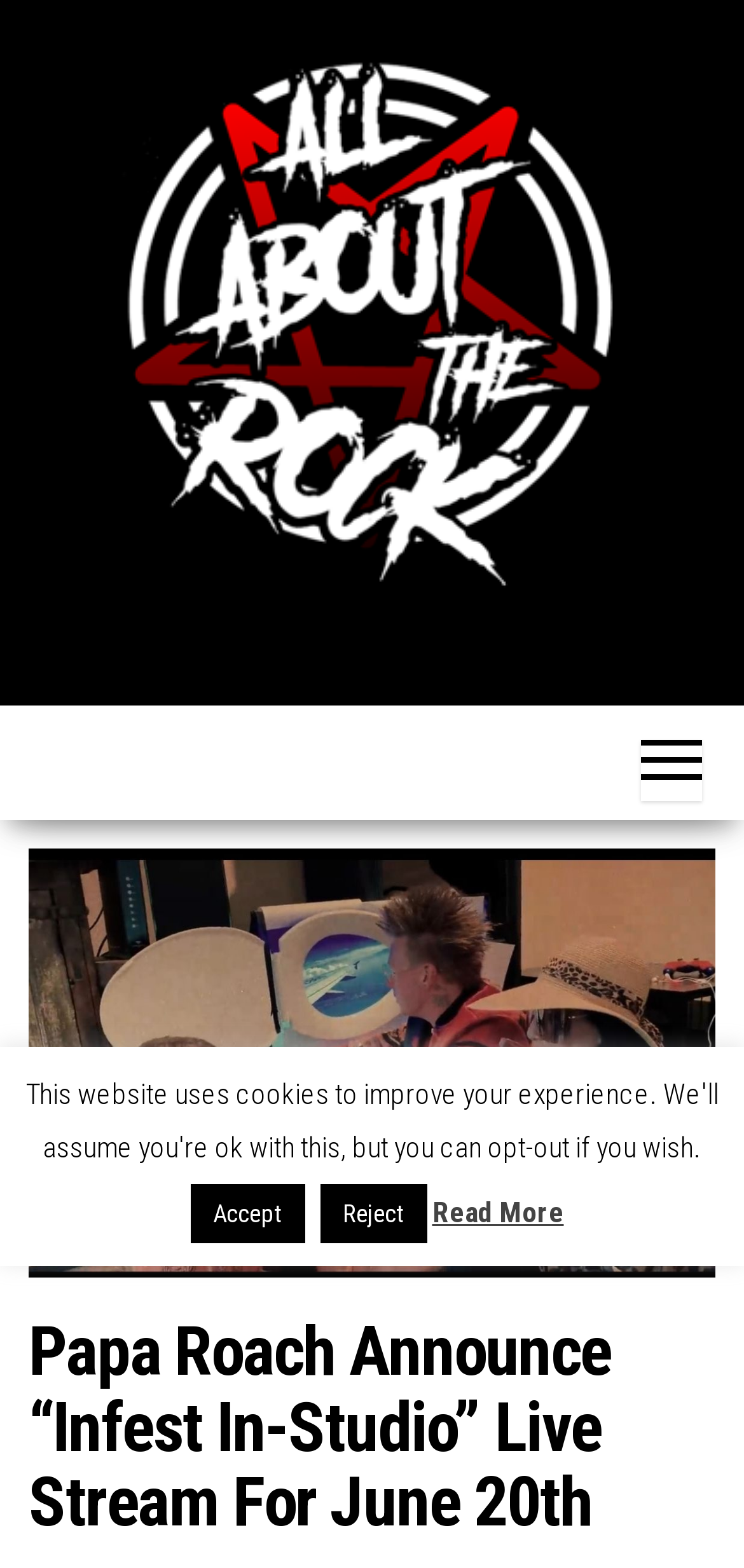What is the main title displayed on this webpage?

Papa Roach Announce “Infest In-Studio” Live Stream For June 20th